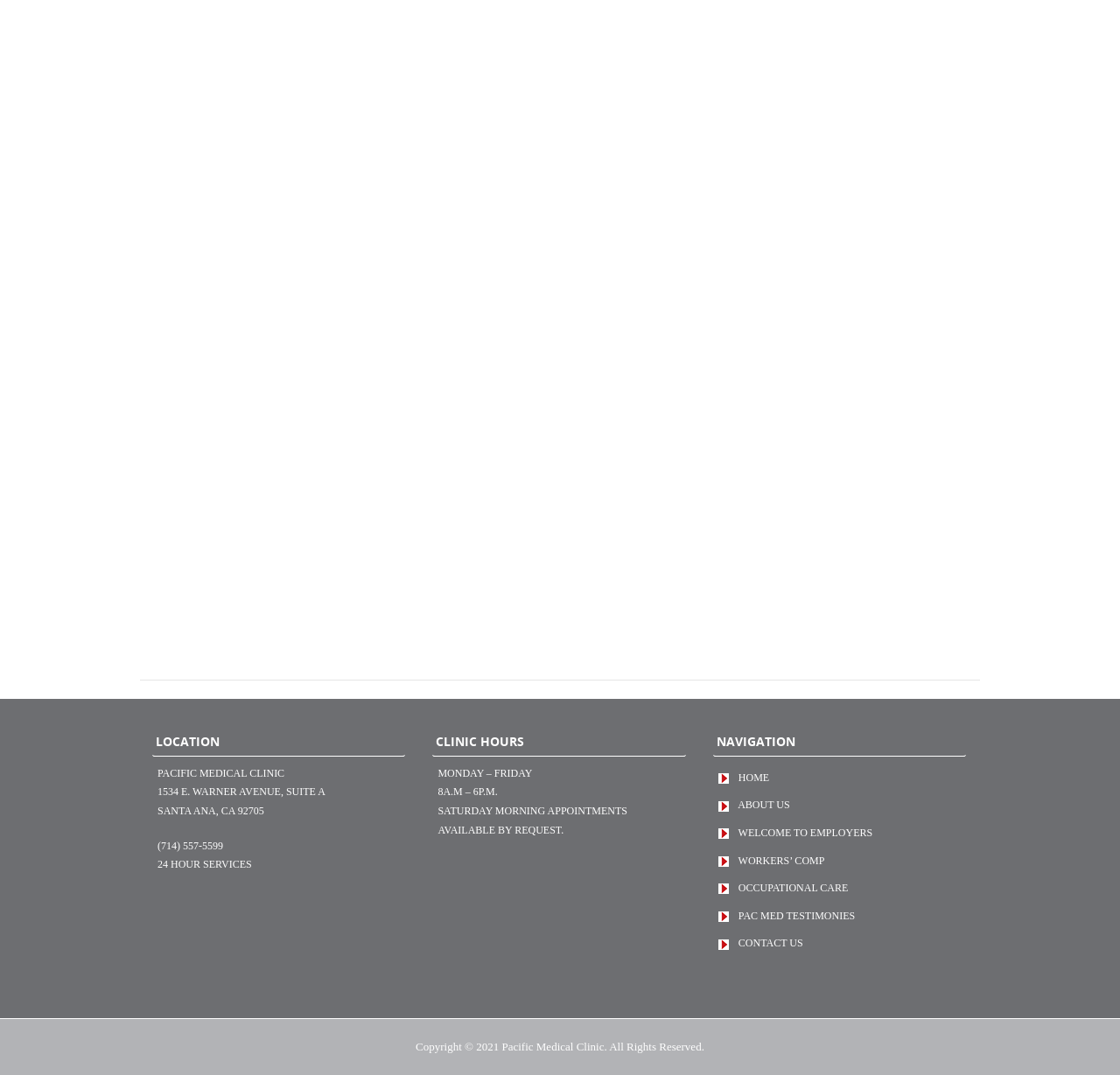Identify the bounding box for the described UI element: "Home".

[0.641, 0.718, 0.687, 0.729]